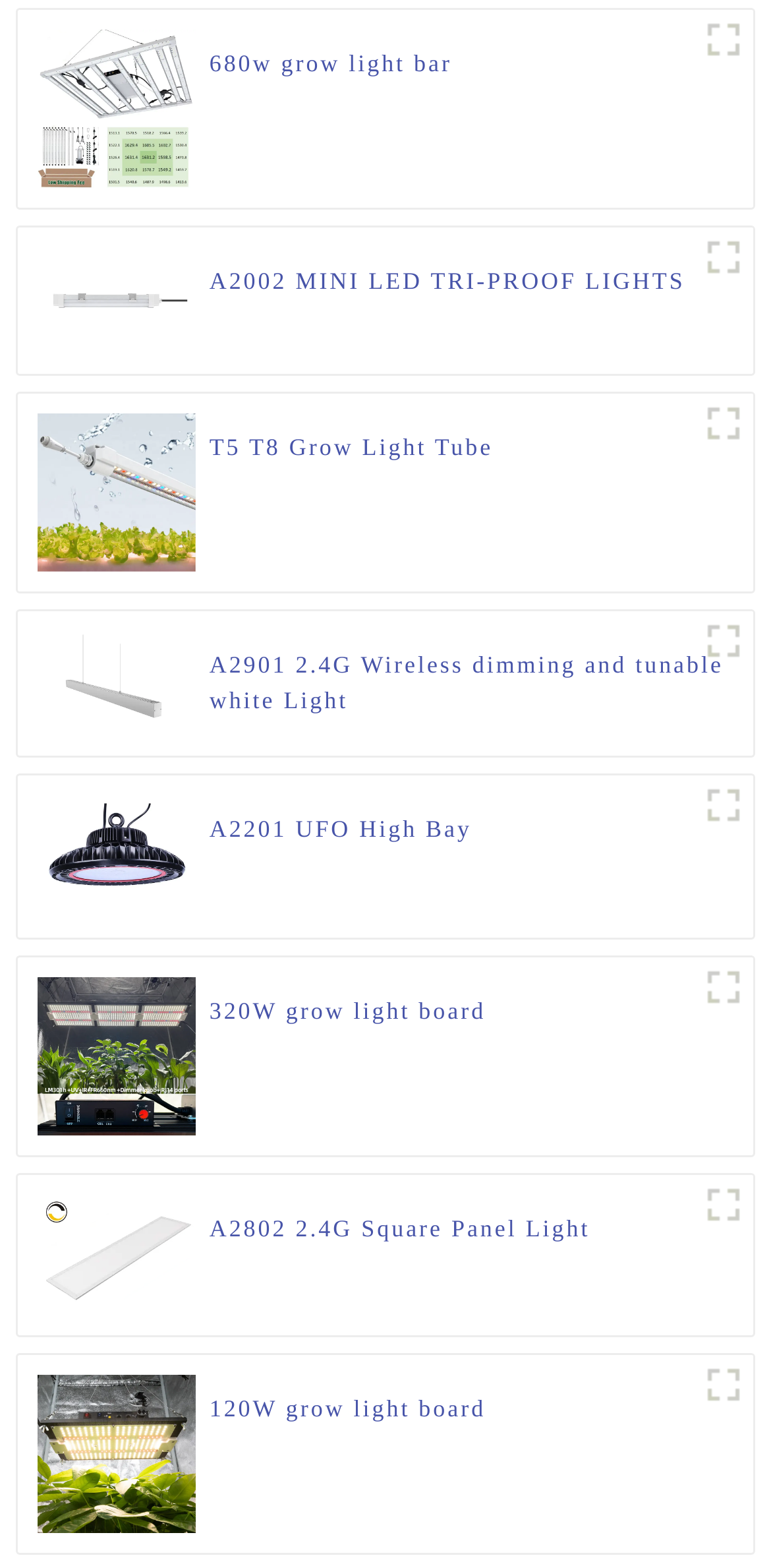Locate the bounding box coordinates of the element that should be clicked to fulfill the instruction: "Check A2002 MINI LED TRI-PROOF LIGHTS".

[0.272, 0.168, 0.889, 0.214]